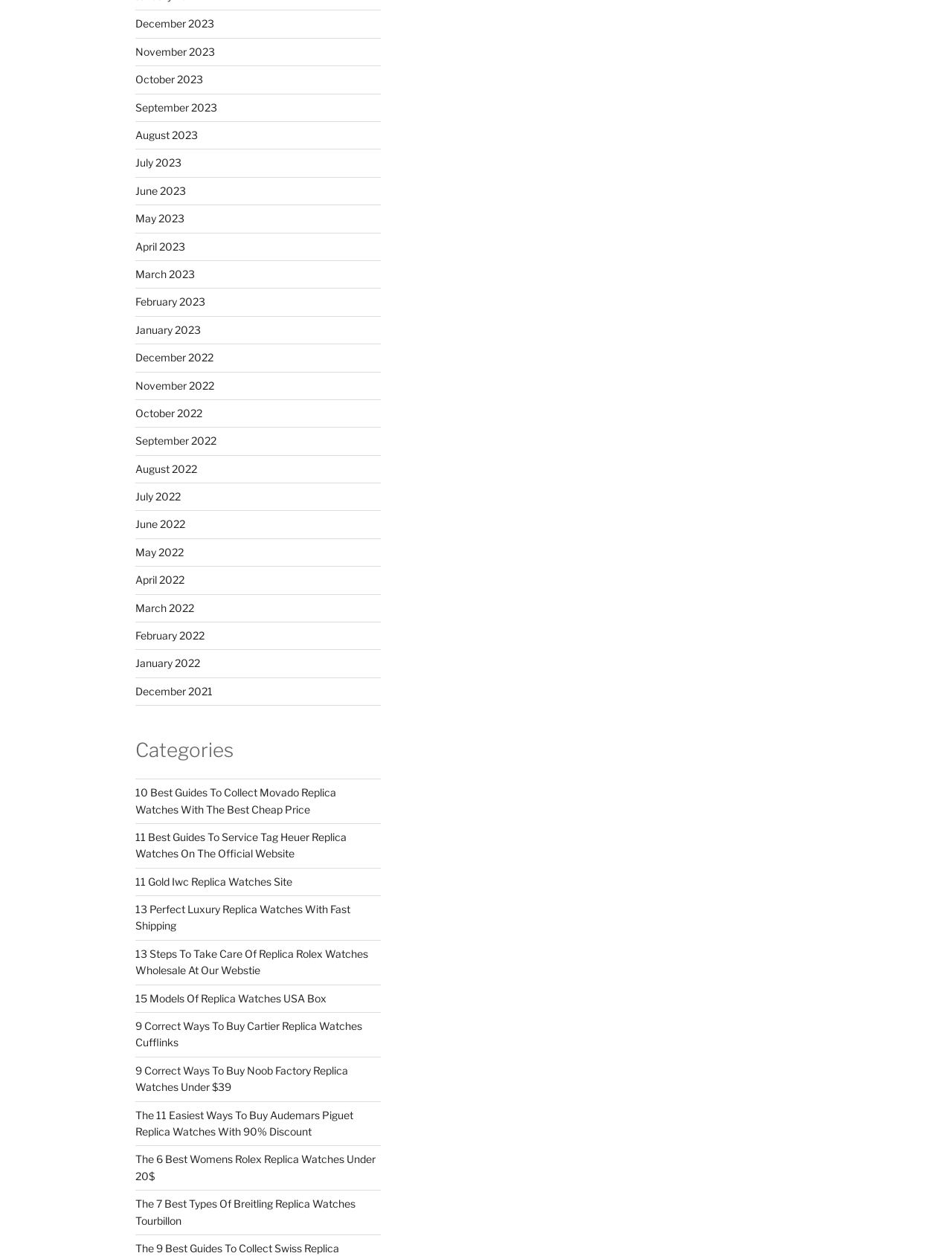Use one word or a short phrase to answer the question provided: 
Is there a link to a specific watch model?

Yes